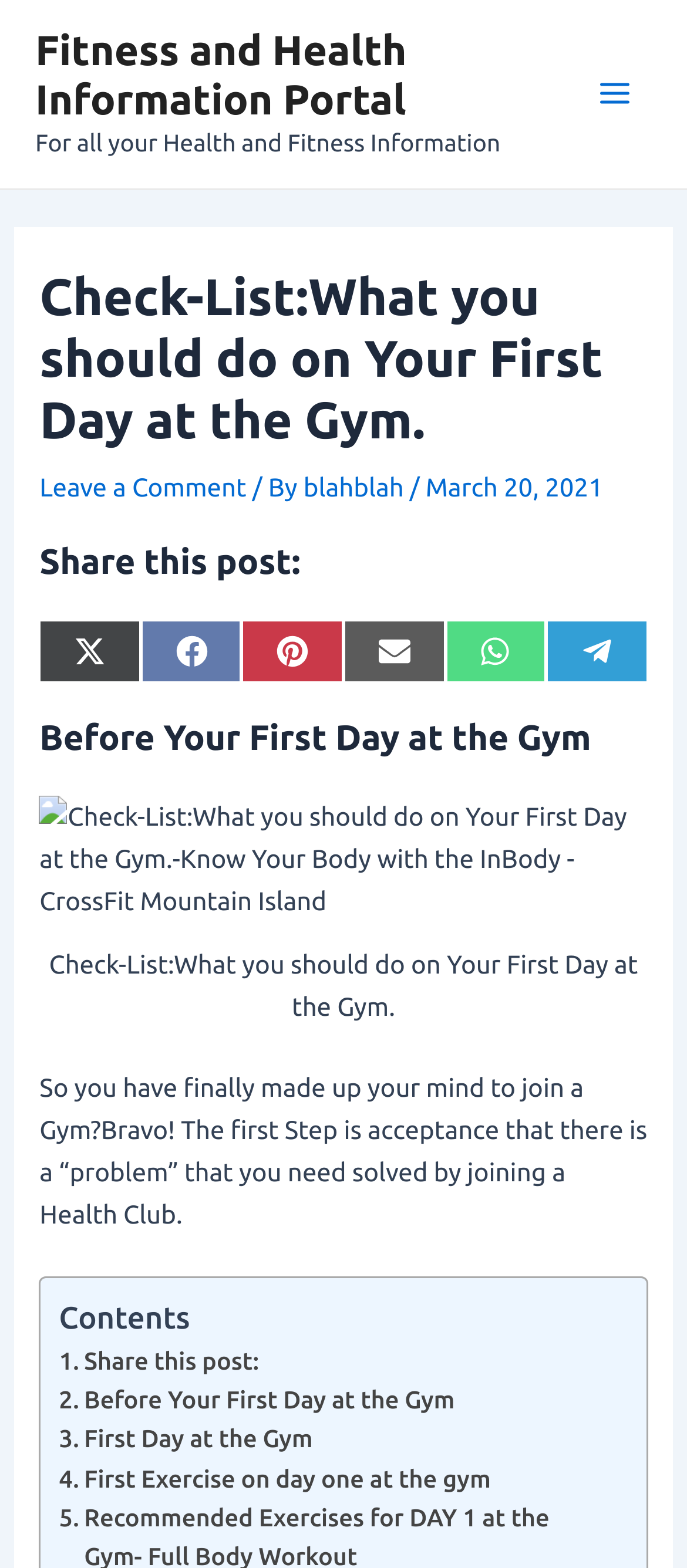Answer the question in one word or a short phrase:
What is the purpose of the first day at the gym?

To know your body